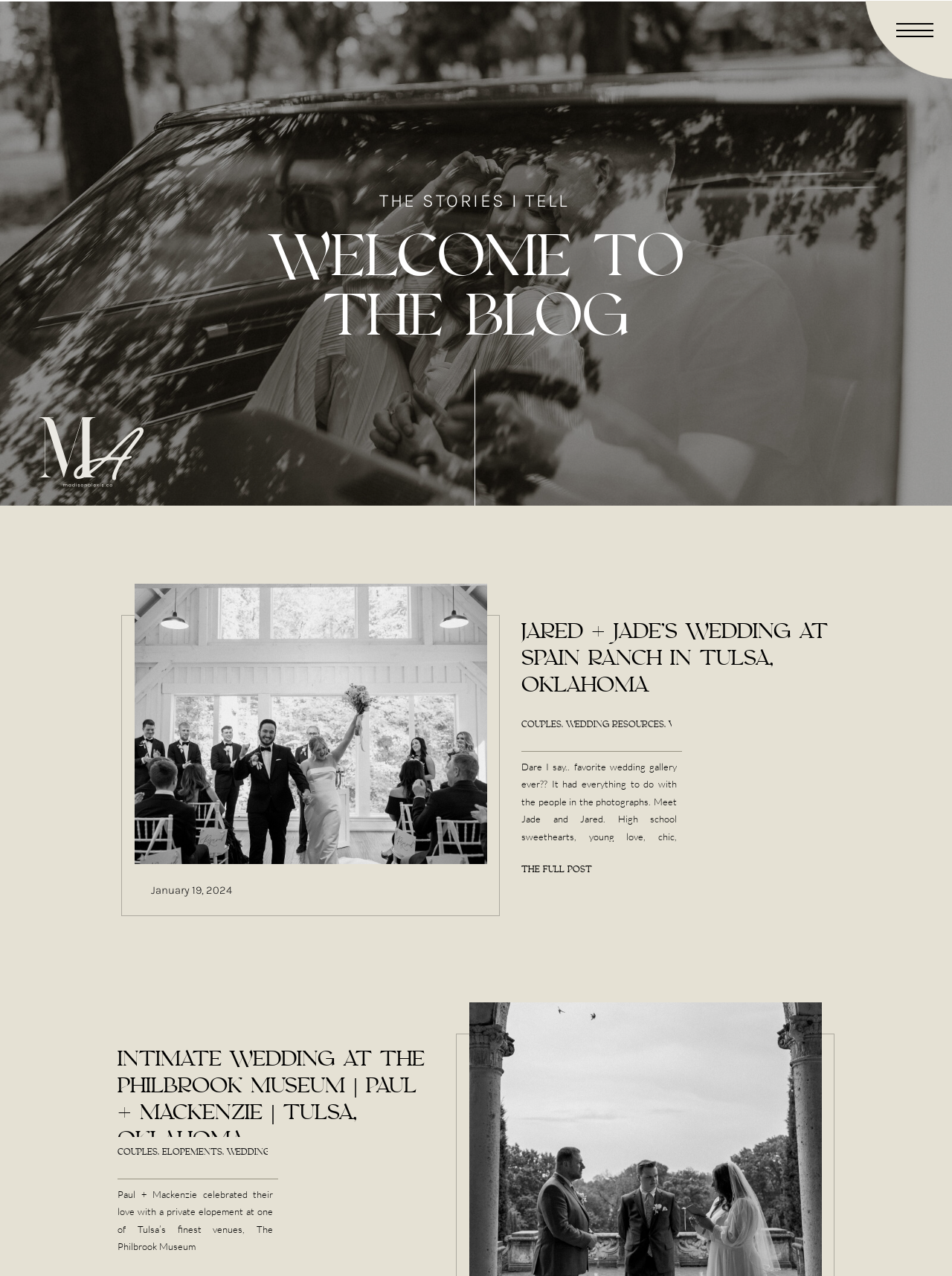Summarize the webpage in an elaborate manner.

This webpage is a blog post about weddings, specifically featuring two wedding stories. At the top, there are three small images, likely icons or logos, aligned horizontally. Below them, there is a large heading "WELCOME TO THE BLOG" followed by another heading "THE STORIES I TELL". 

On the left side, there is a smaller image, and on the right side, there are three links: "COUPLES", "WEDDING RESOURCES", and "WEDDINGS". Below these links, there is a paragraph of text describing a wedding story, featuring Jade and Jared, with a link to "THE FULL POST" at the end. 

Above the text, there is a heading "JARED + JADE’S WEDDING AT SPAIN RANCH IN TULSA, OKLAHOMA" with a link to the same title. On the left side of this heading, there is an image with a link to "ceremony wedding photo". 

Further down, there is a date "January 19, 2024" on the left side. Below it, there is another paragraph of text describing an intimate wedding at the Philbrook Museum, featuring Paul and Mackenzie. Above this text, there is a heading "INTIMATE WEDDING AT THE PHILBROOK MUSEUM | PAUL + MACKENZIE | TULSA, OKLAHOMA" with a link to the same title. 

At the bottom, there are four links: "COUPLES", "ELOPEMENTS", "WEDDING RESOURCES", and "WEDDINGS", aligned horizontally.